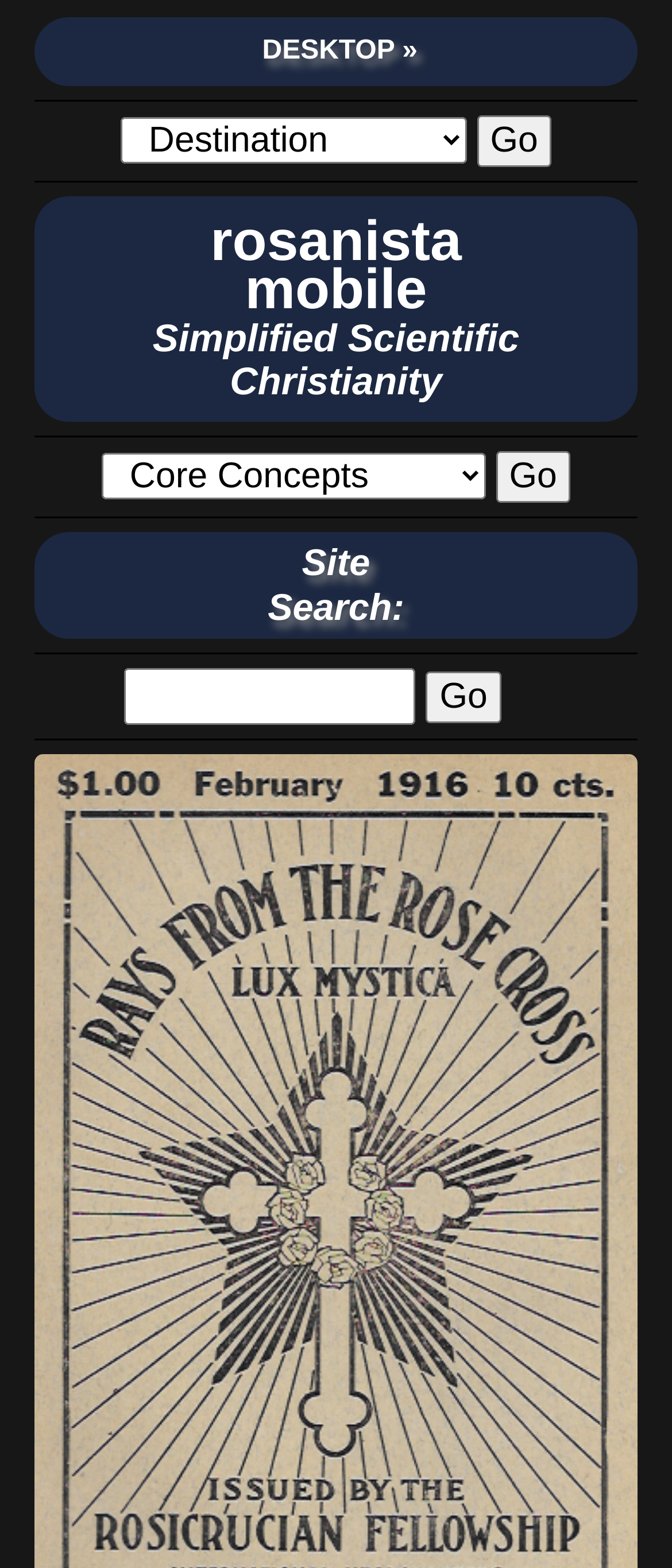Determine the bounding box coordinates for the clickable element to execute this instruction: "go to desktop site". Provide the coordinates as four float numbers between 0 and 1, i.e., [left, top, right, bottom].

[0.379, 0.023, 0.621, 0.042]